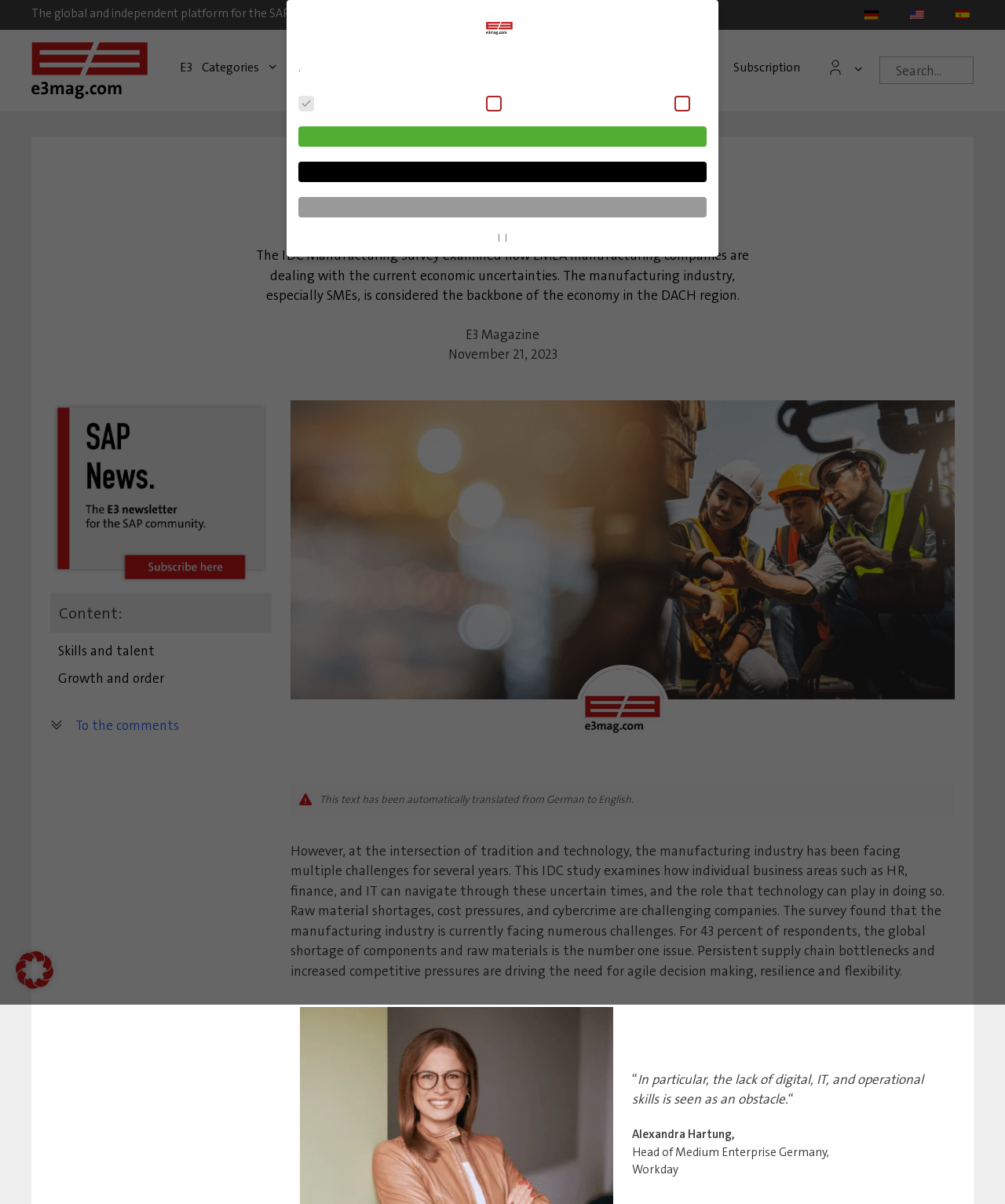Please find the bounding box coordinates of the clickable region needed to complete the following instruction: "Click on the E3 magazine logo". The bounding box coordinates must consist of four float numbers between 0 and 1, i.e., [left, top, right, bottom].

[0.031, 0.035, 0.148, 0.082]